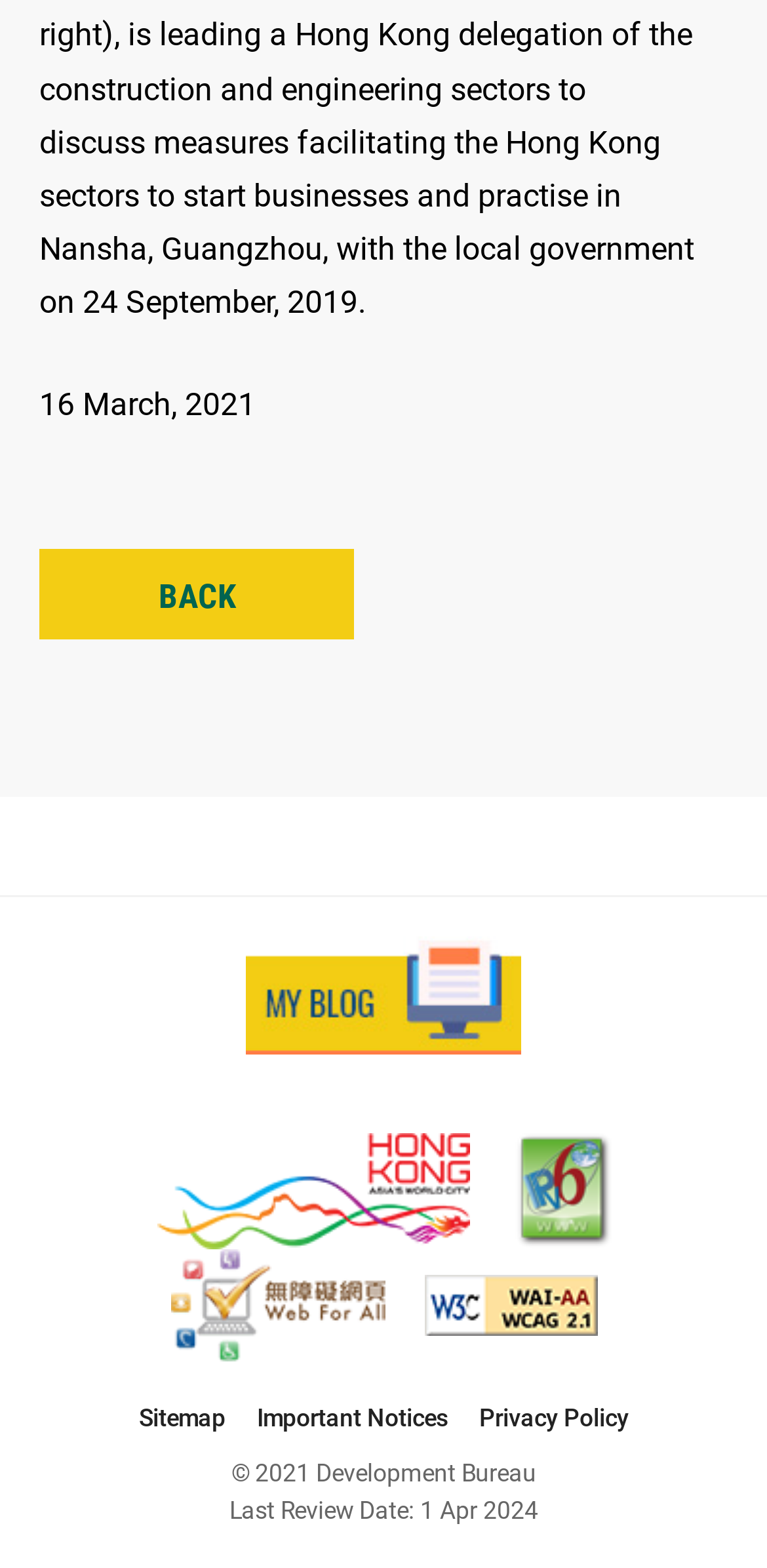Predict the bounding box of the UI element that fits this description: "Privacy Policy".

[0.624, 0.894, 0.819, 0.916]